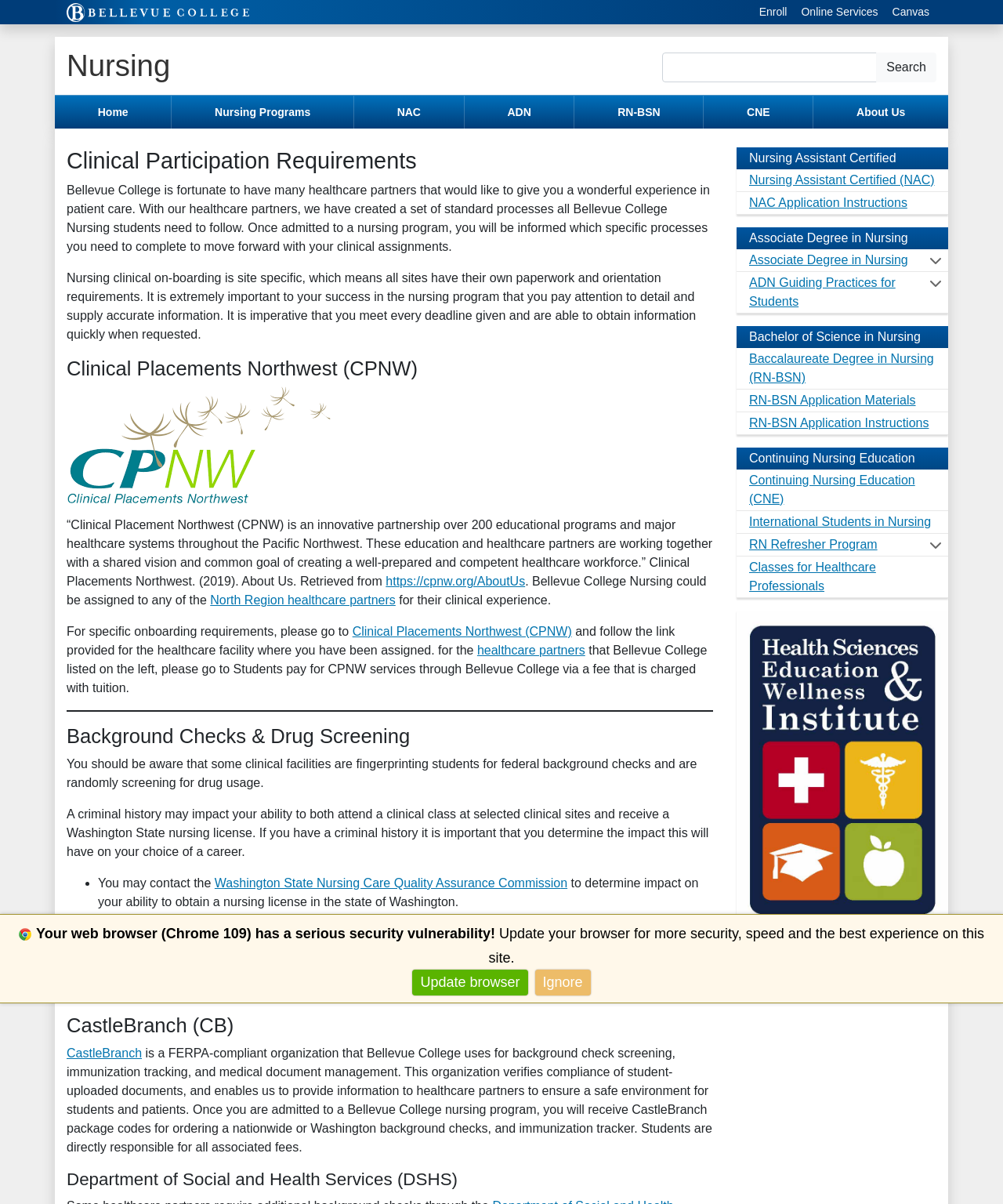Using the information from the screenshot, answer the following question thoroughly:
What is the purpose of Clinical Placements Northwest?

According to the webpage, Clinical Placements Northwest (CPNW) is an innovative partnership between over 200 educational programs and major healthcare systems throughout the Pacific Northwest. The purpose of CPNW is to create a well-prepared and competent healthcare workforce, as stated in the 'About Us' section of their website.